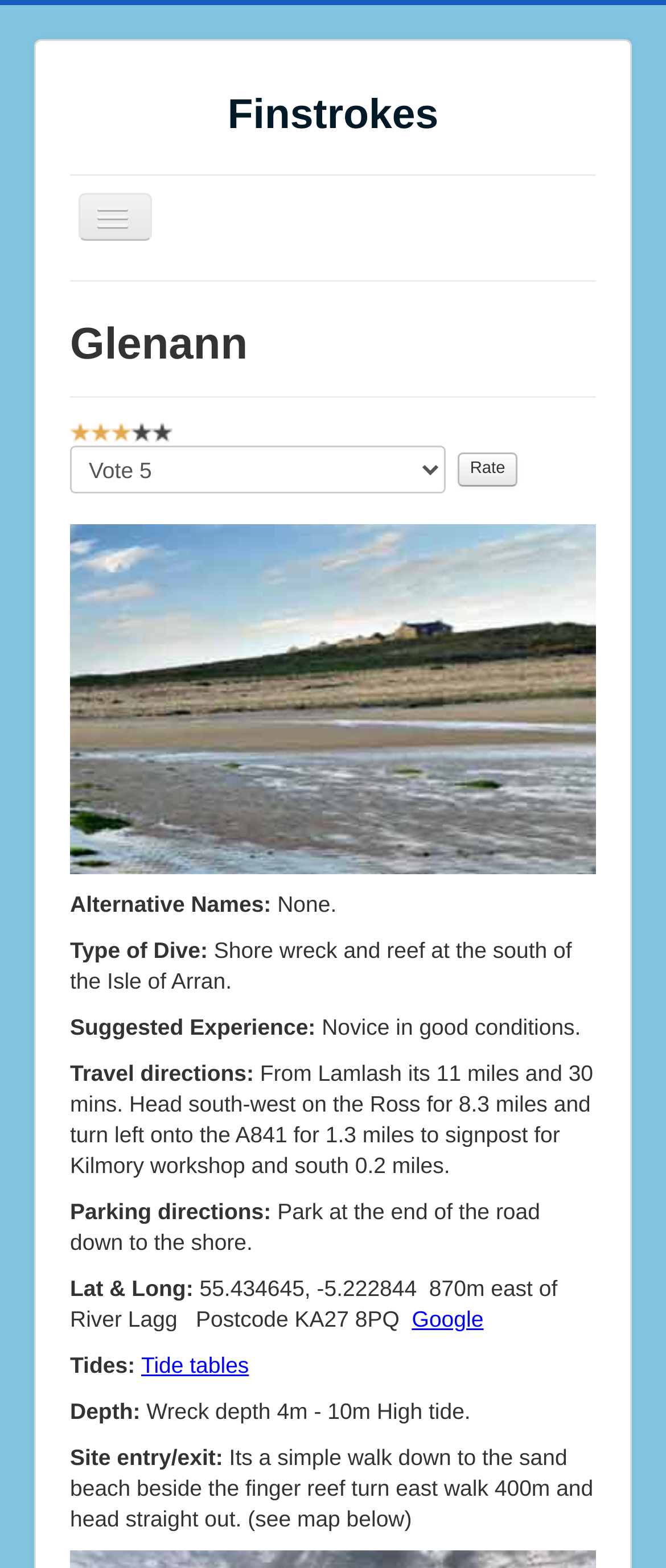Please identify the bounding box coordinates for the region that you need to click to follow this instruction: "Search for something".

[0.105, 0.397, 0.895, 0.432]